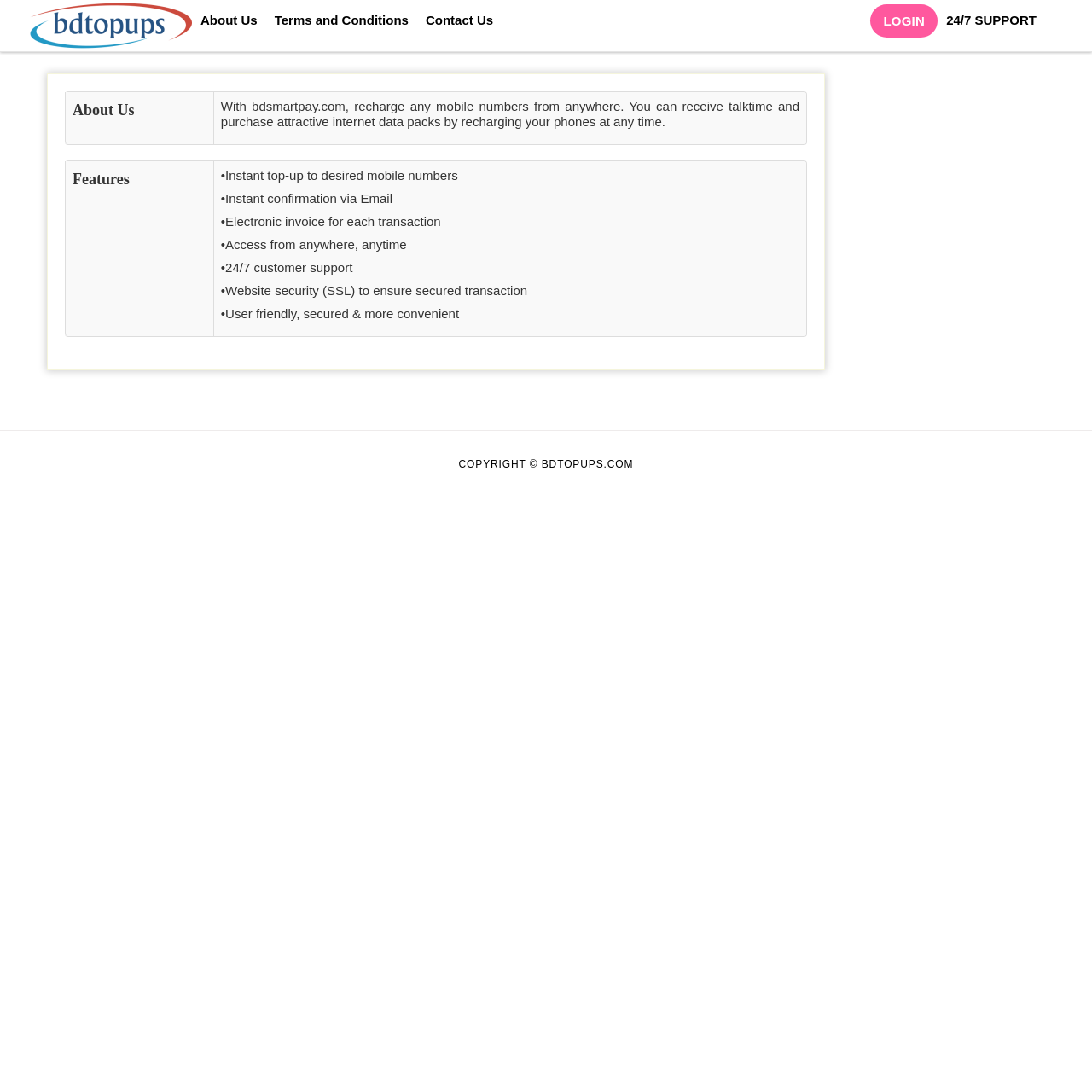Does this website offer 24/7 support?
Please answer the question with as much detail and depth as you can.

The webpage has a '24/7 SUPPORT' link at the top, indicating that the website offers 24/7 customer support to its users.